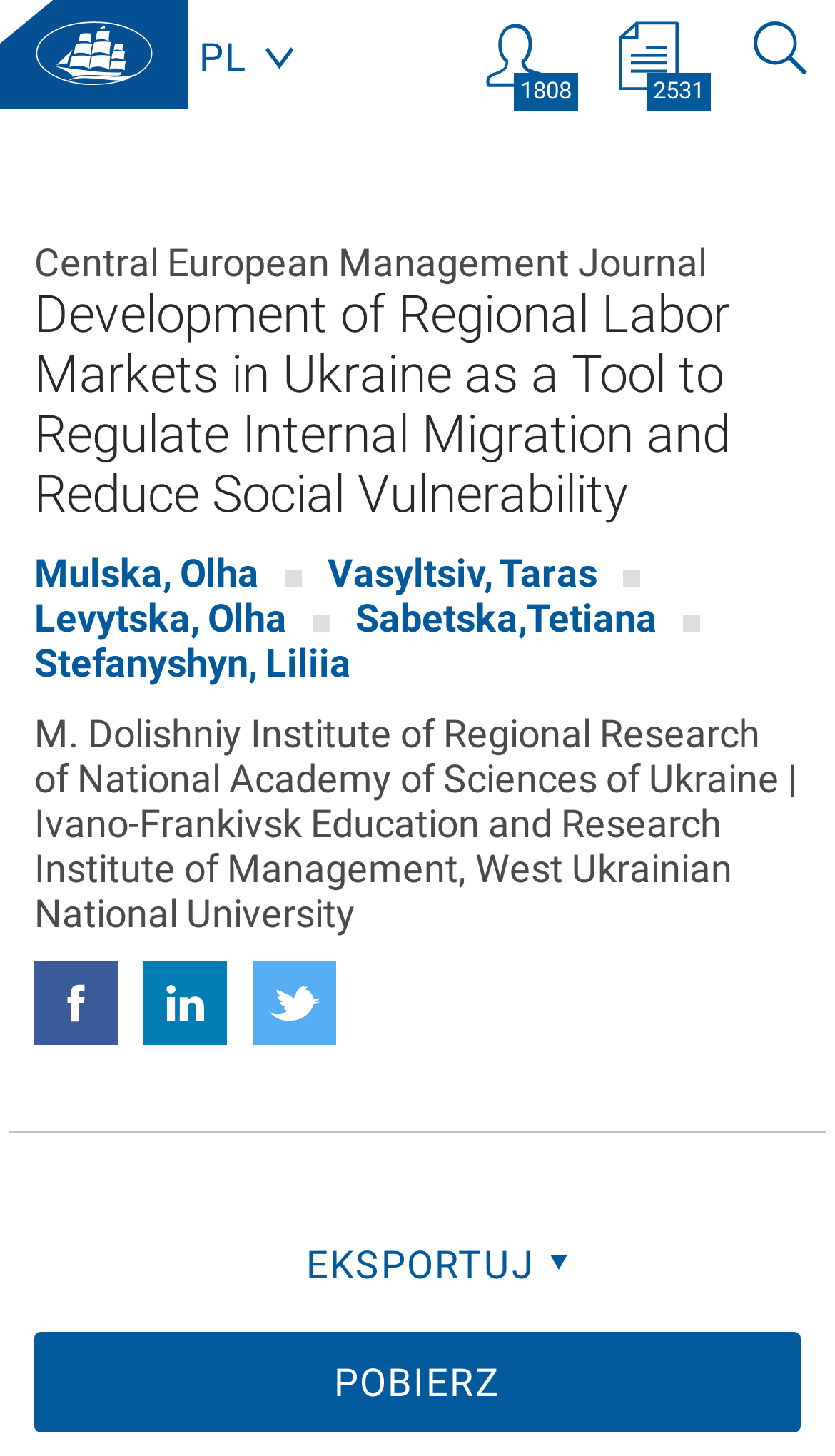Specify the bounding box coordinates of the area that needs to be clicked to achieve the following instruction: "Visit the author's page".

[0.041, 0.378, 0.382, 0.409]